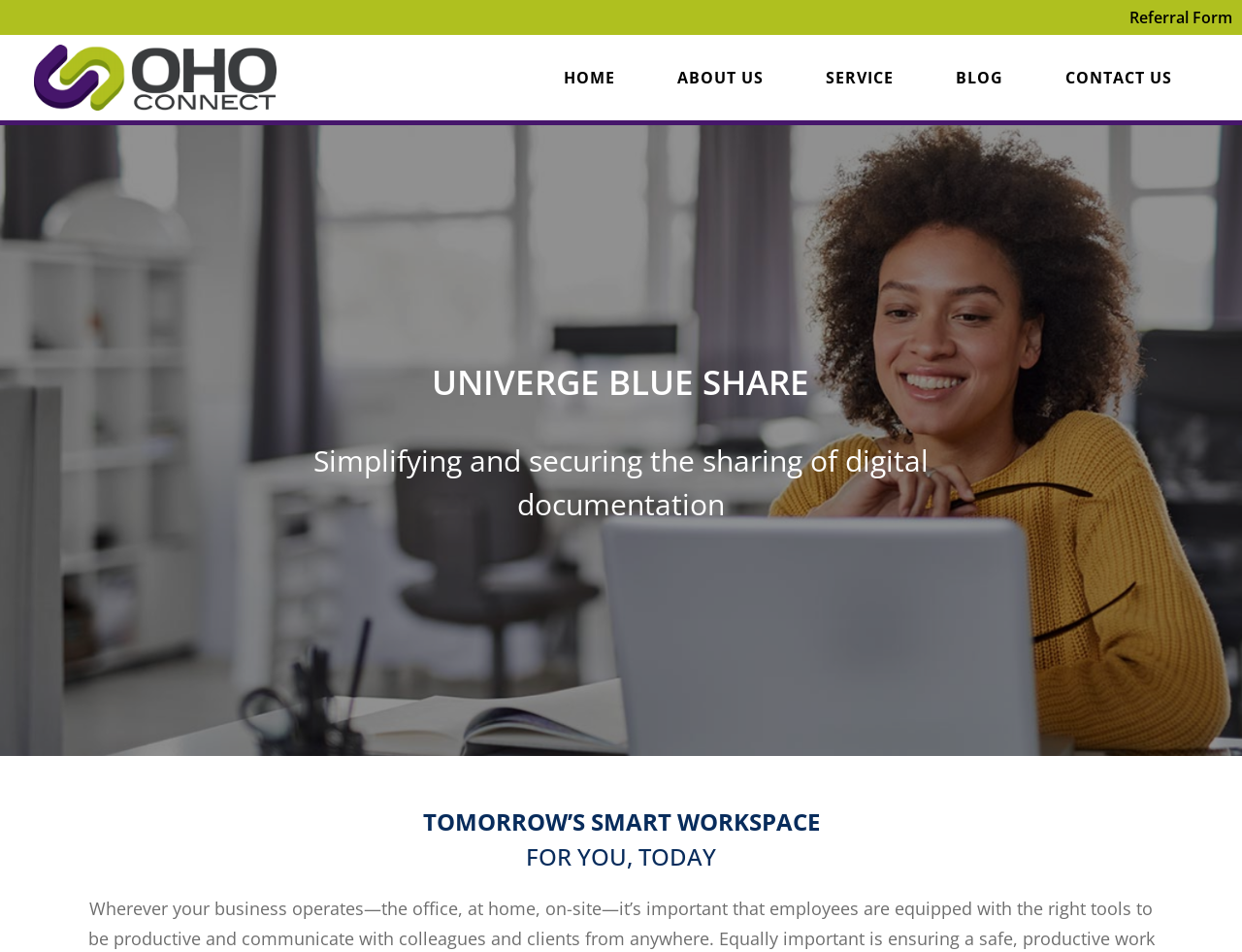Provide a short answer using a single word or phrase for the following question: 
What is the purpose of Univerge Blue Share?

Simplifying and securing digital documentation